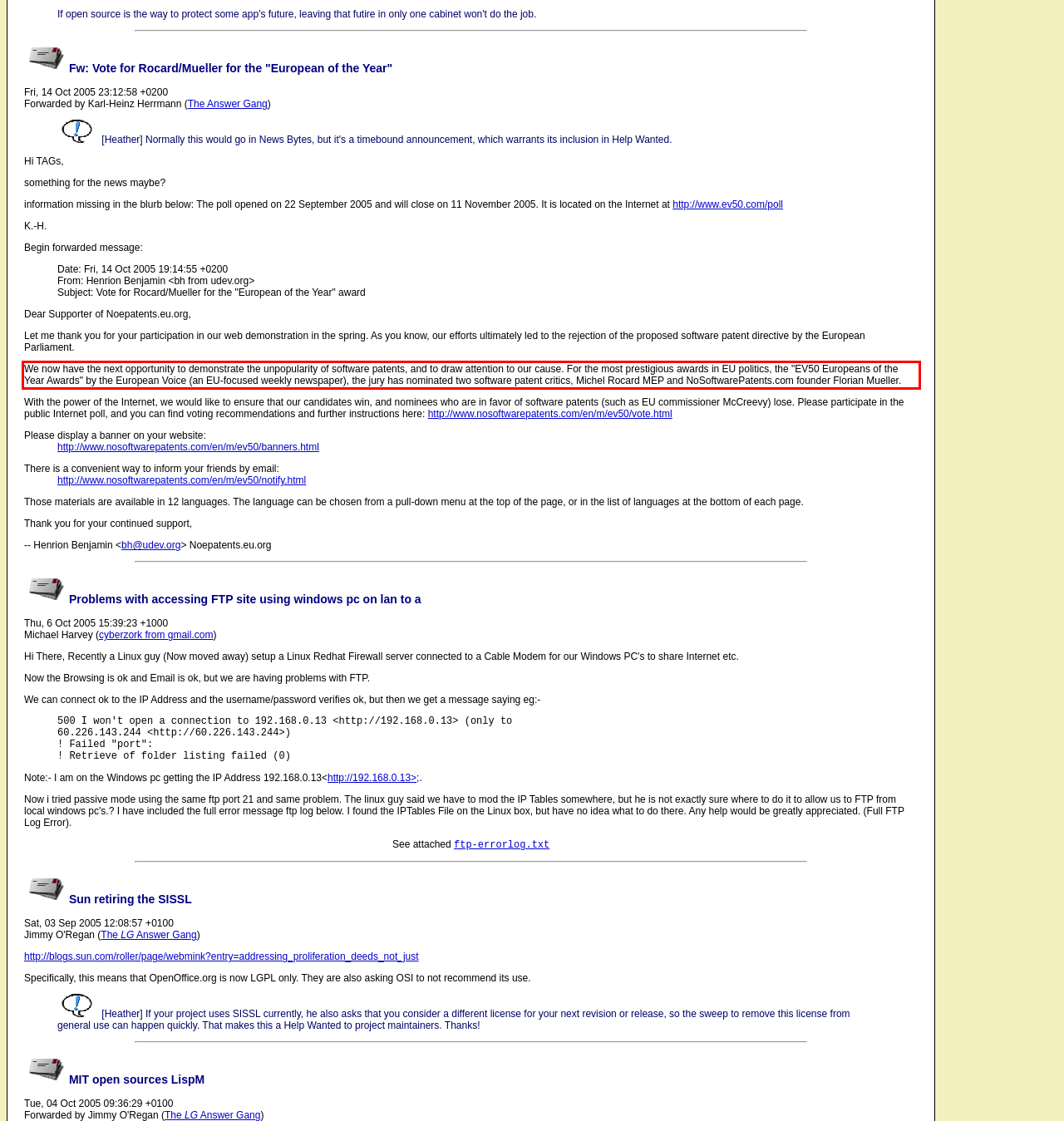You have a webpage screenshot with a red rectangle surrounding a UI element. Extract the text content from within this red bounding box.

We now have the next opportunity to demonstrate the unpopularity of software patents, and to draw attention to our cause. For the most prestigious awards in EU politics, the "EV50 Europeans of the Year Awards" by the European Voice (an EU-focused weekly newspaper), the jury has nominated two software patent critics, Michel Rocard MEP and NoSoftwarePatents.com founder Florian Mueller.